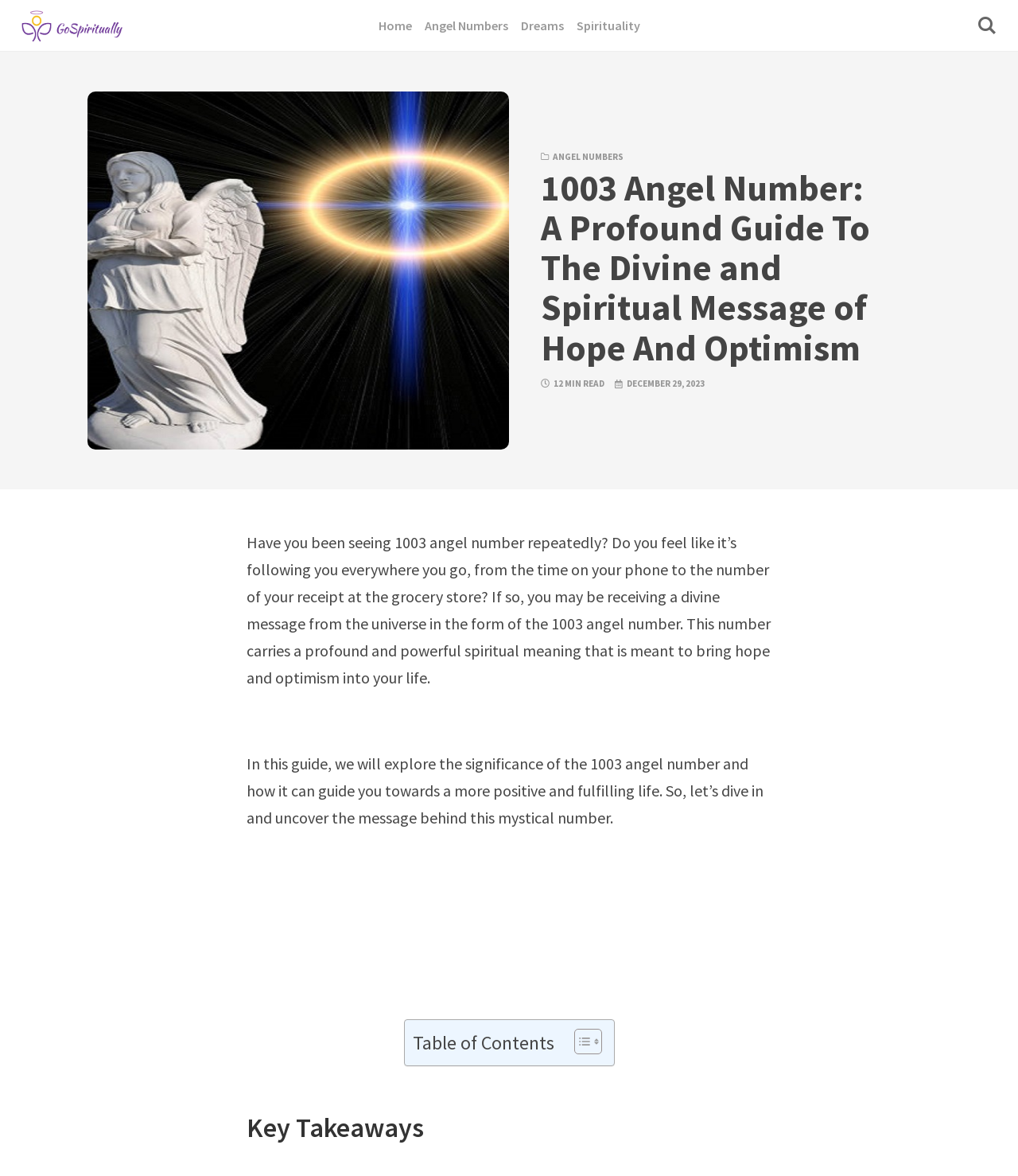What is the name of the website?
Using the image as a reference, give an elaborate response to the question.

I determined the name of the website by looking at the top-left corner of the webpage, where I found a link with the text 'Go Spiritually' and an accompanying image with the same text.